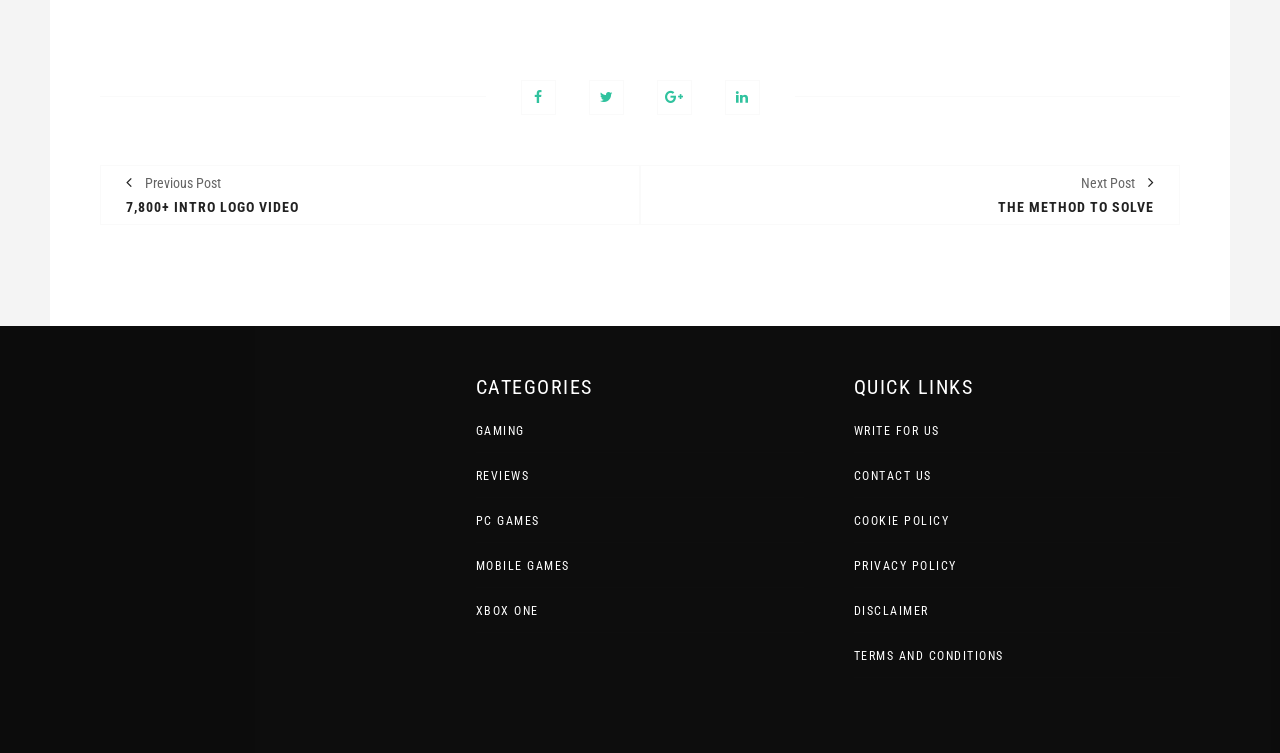What is the function of the '' link?
Use the image to give a comprehensive and detailed response to the question.

The '' link is one of several links at the top of the webpage, but its purpose is unclear. It may be a social media link or a navigation button, but without more context, its function cannot be determined.